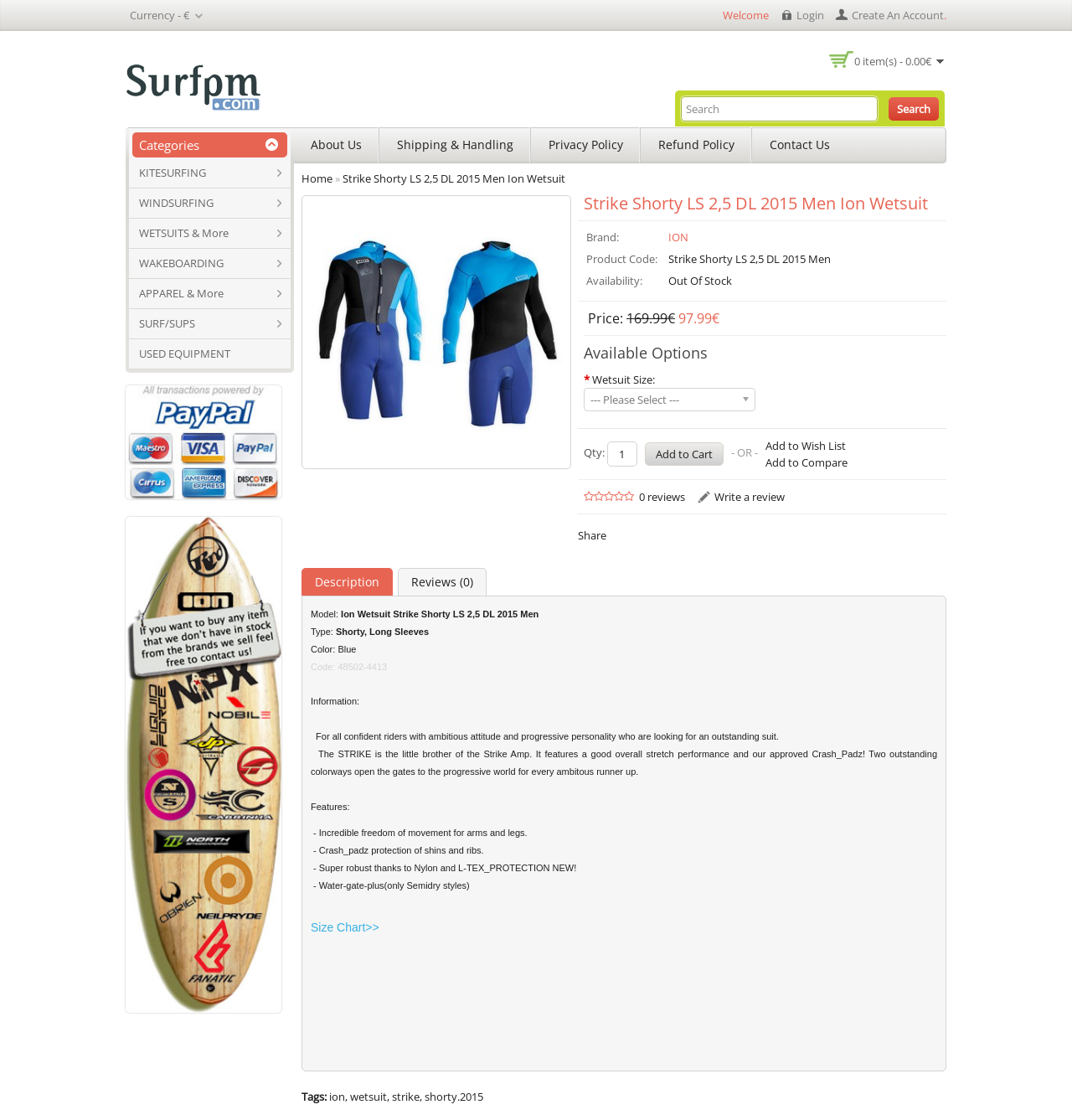What is the color of the wetsuit?
Relying on the image, give a concise answer in one word or a brief phrase.

Blue